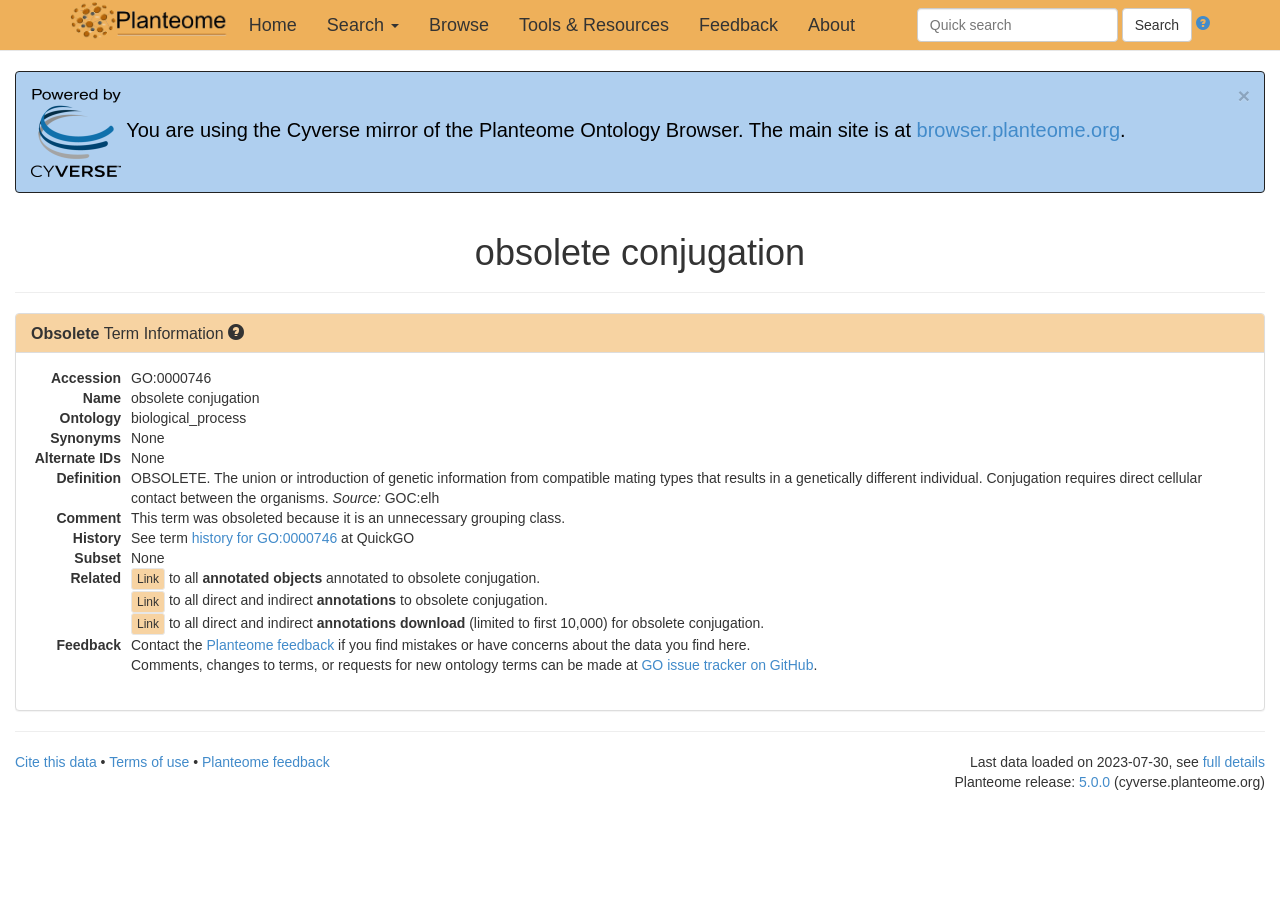Generate a comprehensive caption for the webpage you are viewing.

The webpage is titled "Planteome: Term Details for 'obsolete conjugation' (GO:0000746)". At the top left corner, there is a Planteome logo, followed by a navigation menu with links to "Home", "Search", "Browse", "Tools & Resources", "Feedback", and "About". 

To the right of the navigation menu, there is a search bar with a "Search" button and a hint text "Hint: add a space after completing a word to narrow the search." Next to the search bar, there is a button with a cross symbol and an image.

Below the navigation menu and search bar, there is a notification stating "You are using the Cyverse mirror of the Planteome Ontology Browser. The main site is at browser.planteome.org." 

The main content of the webpage is divided into sections. The first section is headed "obsolete conjugation" and contains a description list with terms and details about the obsolete term, including its accession, name, ontology, synonyms, alternate IDs, definition, comment, history, subset, and related information. The definition is a lengthy text that explains the obsolete term, and the history section provides a link to view the history of the term. 

The webpage has a total of 7 sections, each with a heading and a description list with terms and details. The sections are organized in a hierarchical structure, with the main heading "obsolete conjugation" at the top and subsequent sections providing more detailed information about the term.